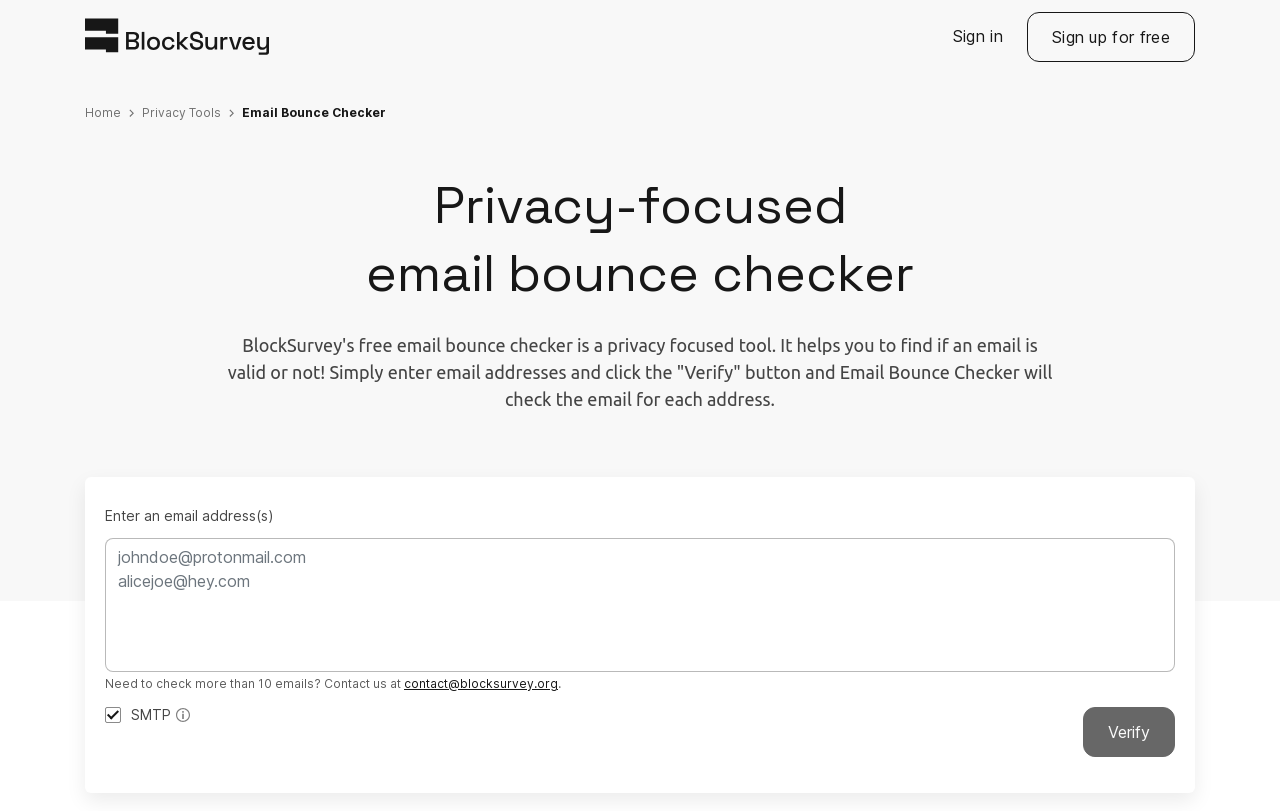Find the coordinates for the bounding box of the element with this description: "Email Bounce Checker".

[0.189, 0.128, 0.302, 0.15]